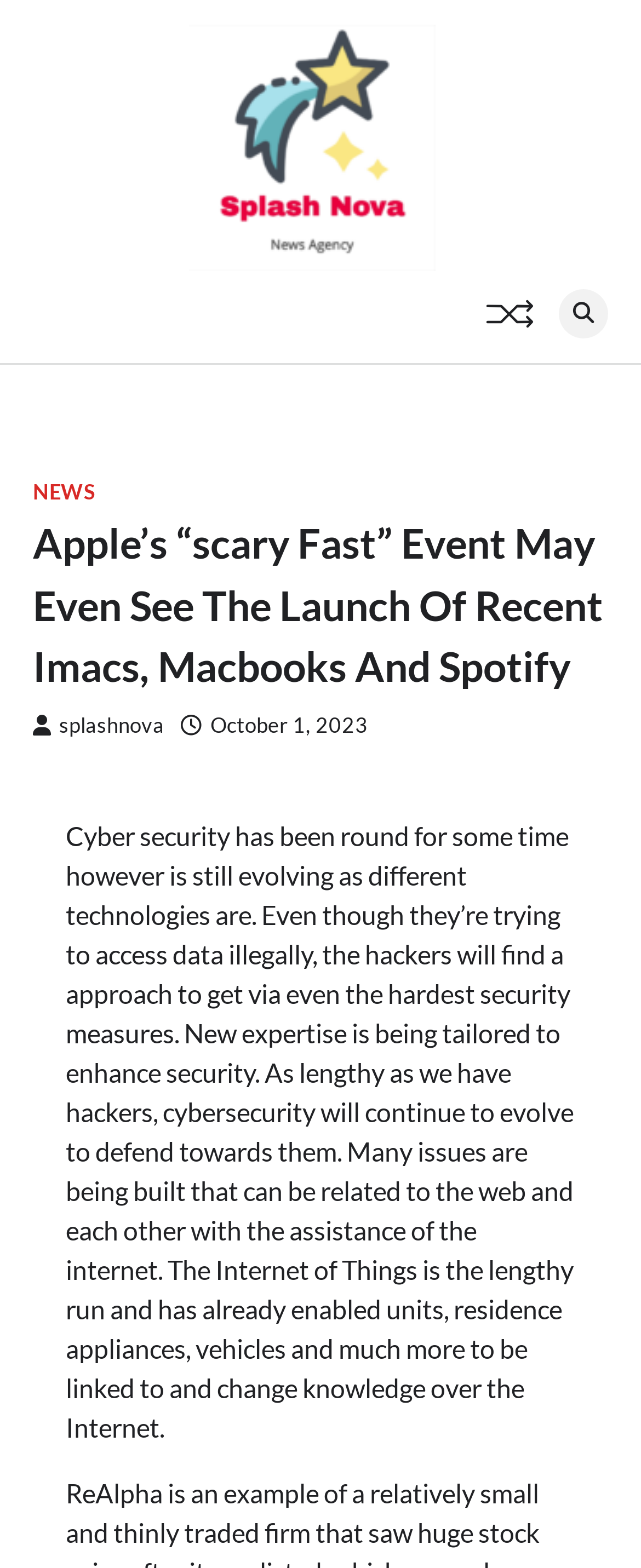What is the Internet of Things?
Examine the image and provide an in-depth answer to the question.

The Internet of Things is mentioned in the static text element as a concept where devices, home appliances, cars, and more are connected to the internet and can exchange data, indicating that it refers to the network of connected devices.